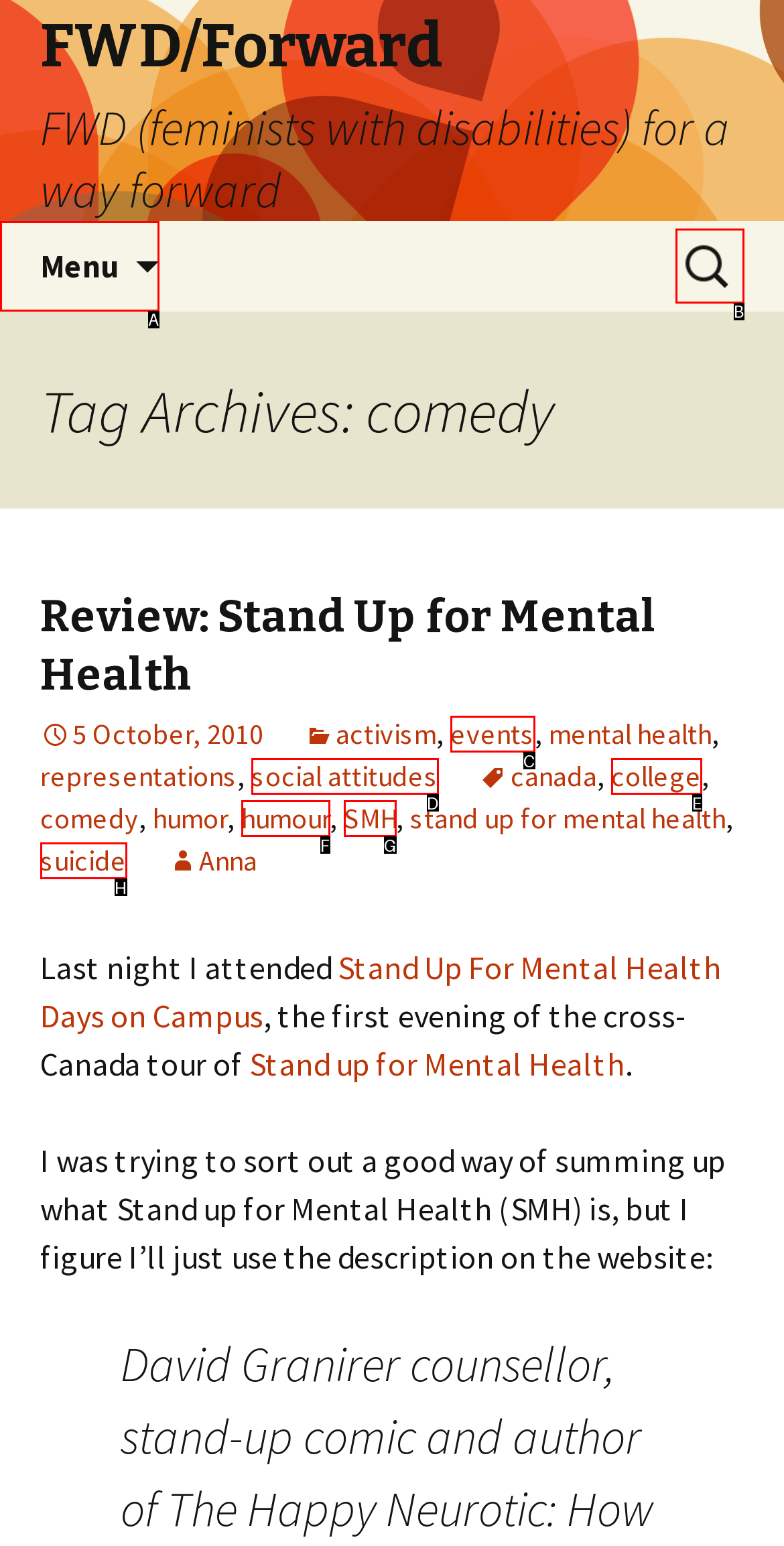Find the HTML element to click in order to complete this task: Search for something
Answer with the letter of the correct option.

B